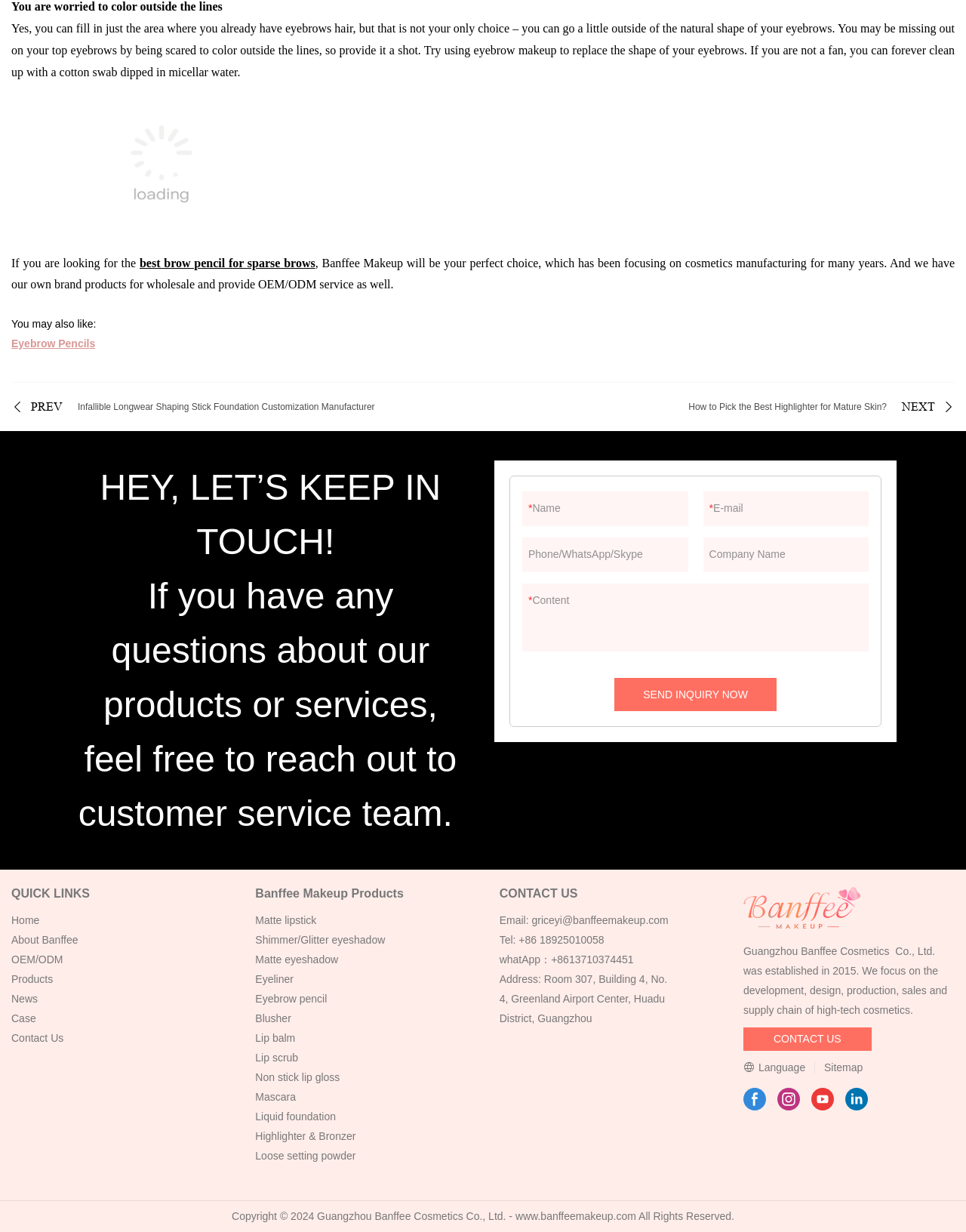Based on the element description: "Banffee Makeup Products", identify the UI element and provide its bounding box coordinates. Use four float numbers between 0 and 1, [left, top, right, bottom].

[0.264, 0.72, 0.418, 0.73]